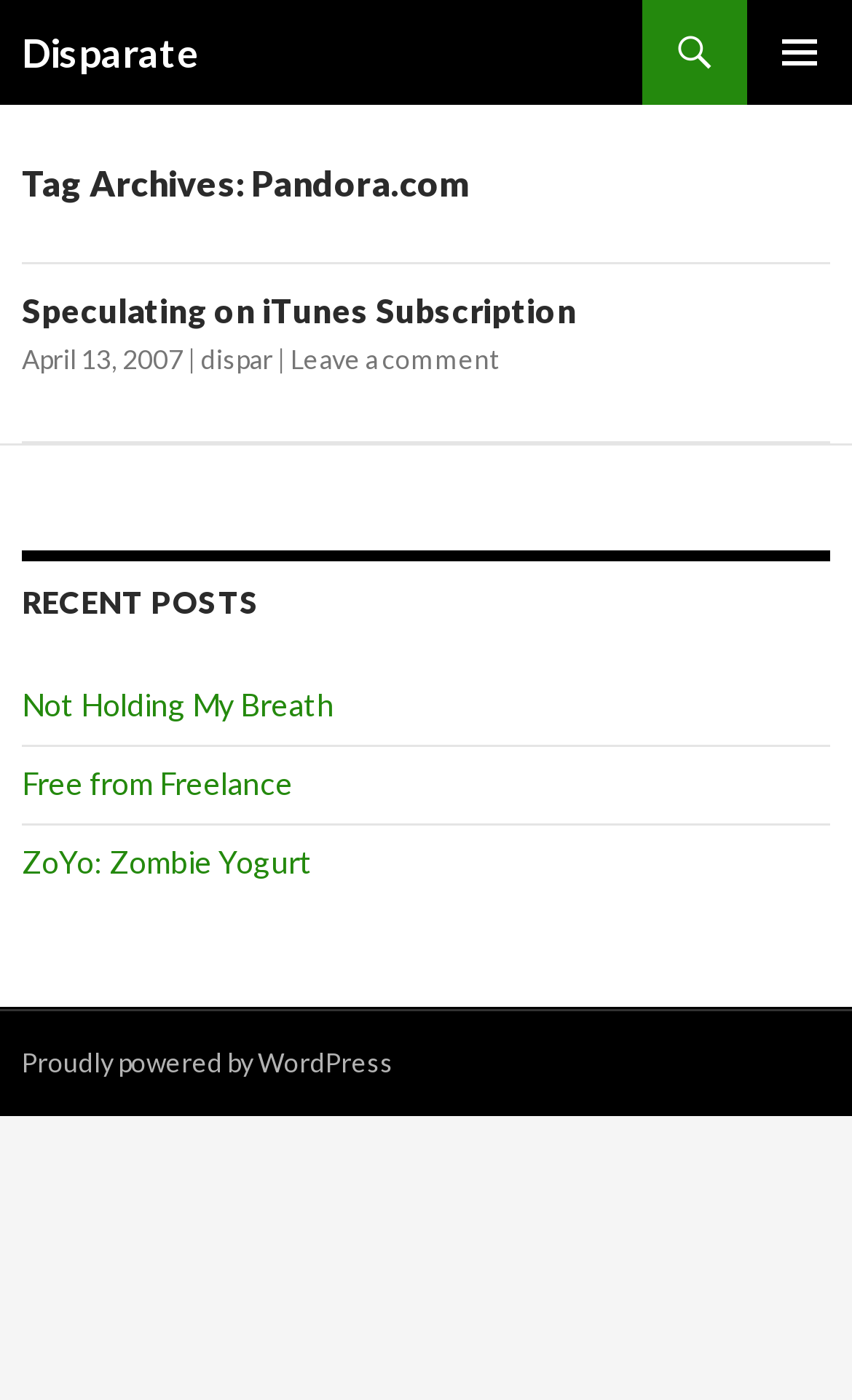Use a single word or phrase to answer the question:
What is the title of the first article?

Speculating on iTunes Subscription